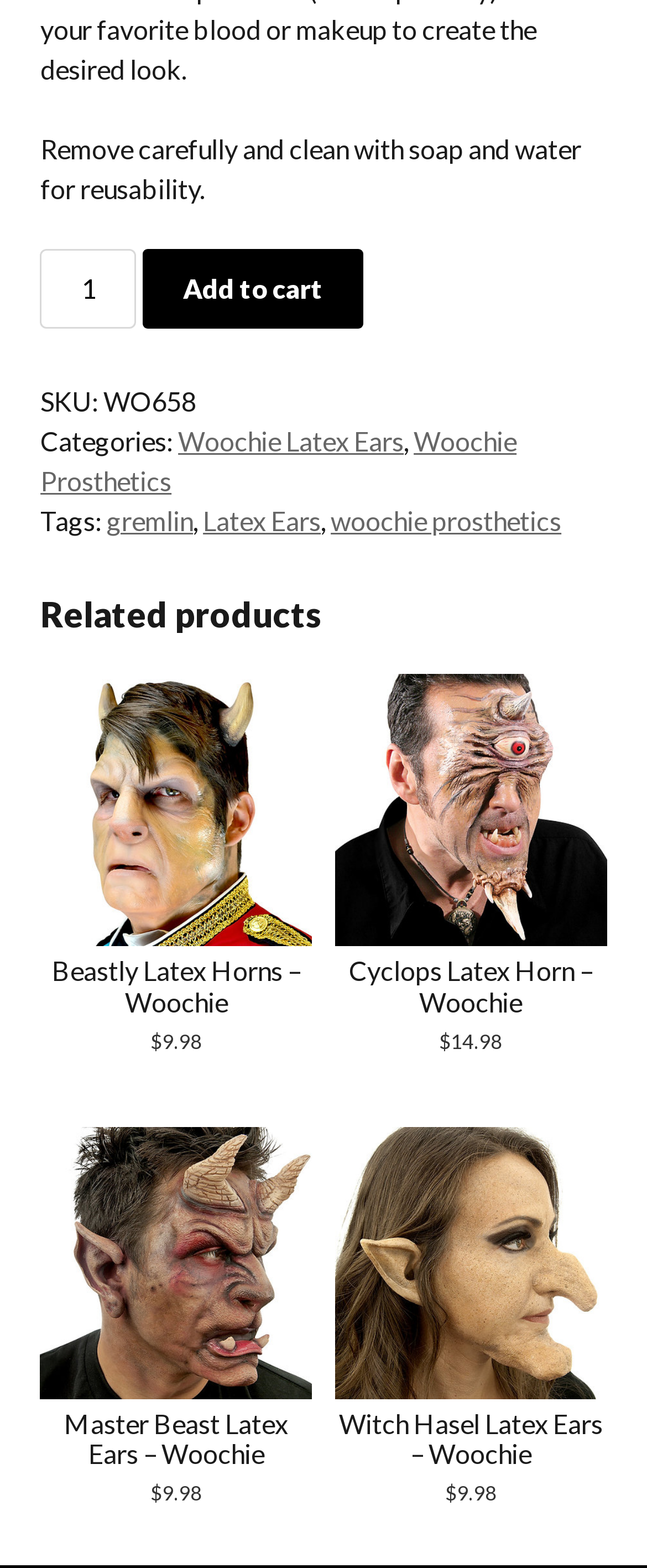Using the image as a reference, answer the following question in as much detail as possible:
What are the categories of the product?

The categories of the product can be found in the StaticText element with the text 'Categories:' and the subsequent link elements with the texts 'Woochie Latex Ears' and 'Woochie Prosthetics'.